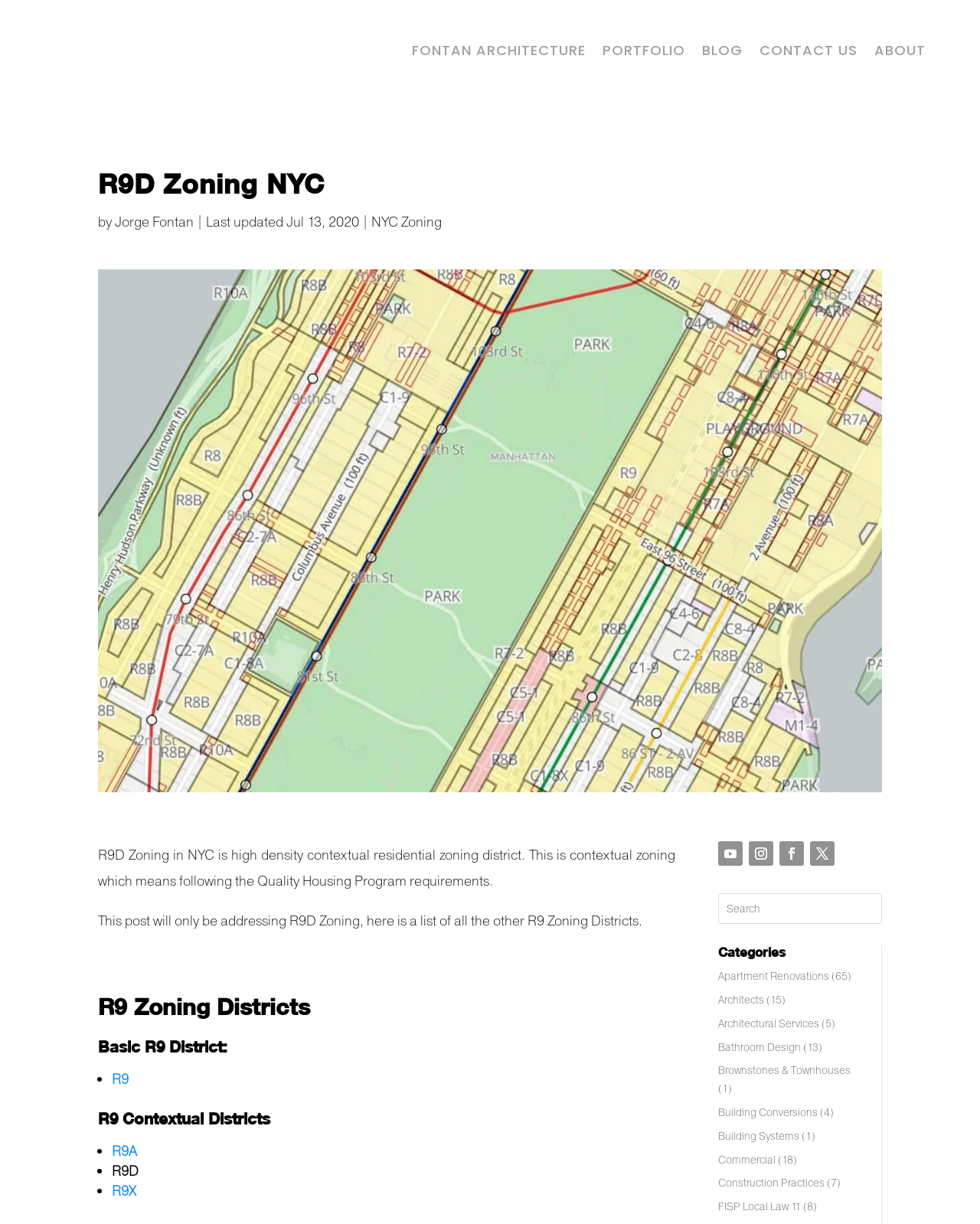What is the name of the architecture firm?
Provide a comprehensive and detailed answer to the question.

The name of the architecture firm can be found in the top-left corner of the webpage, where it says 'R9D Zoning NYC · Fontan Architecture'. This is likely the name of the firm that created the webpage.